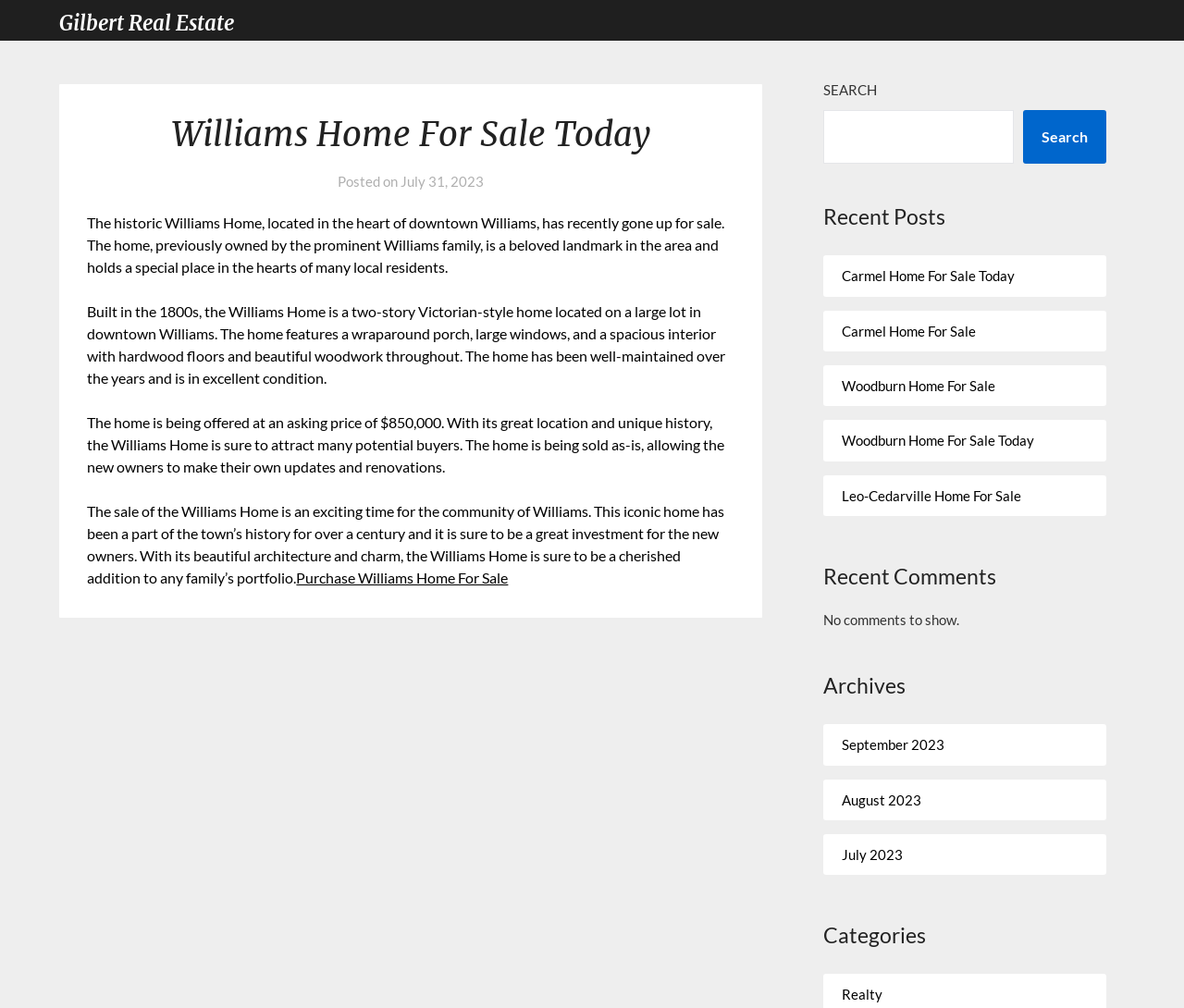Answer the following query concisely with a single word or phrase:
When was the Williams Home posted for sale?

July 31, 2023